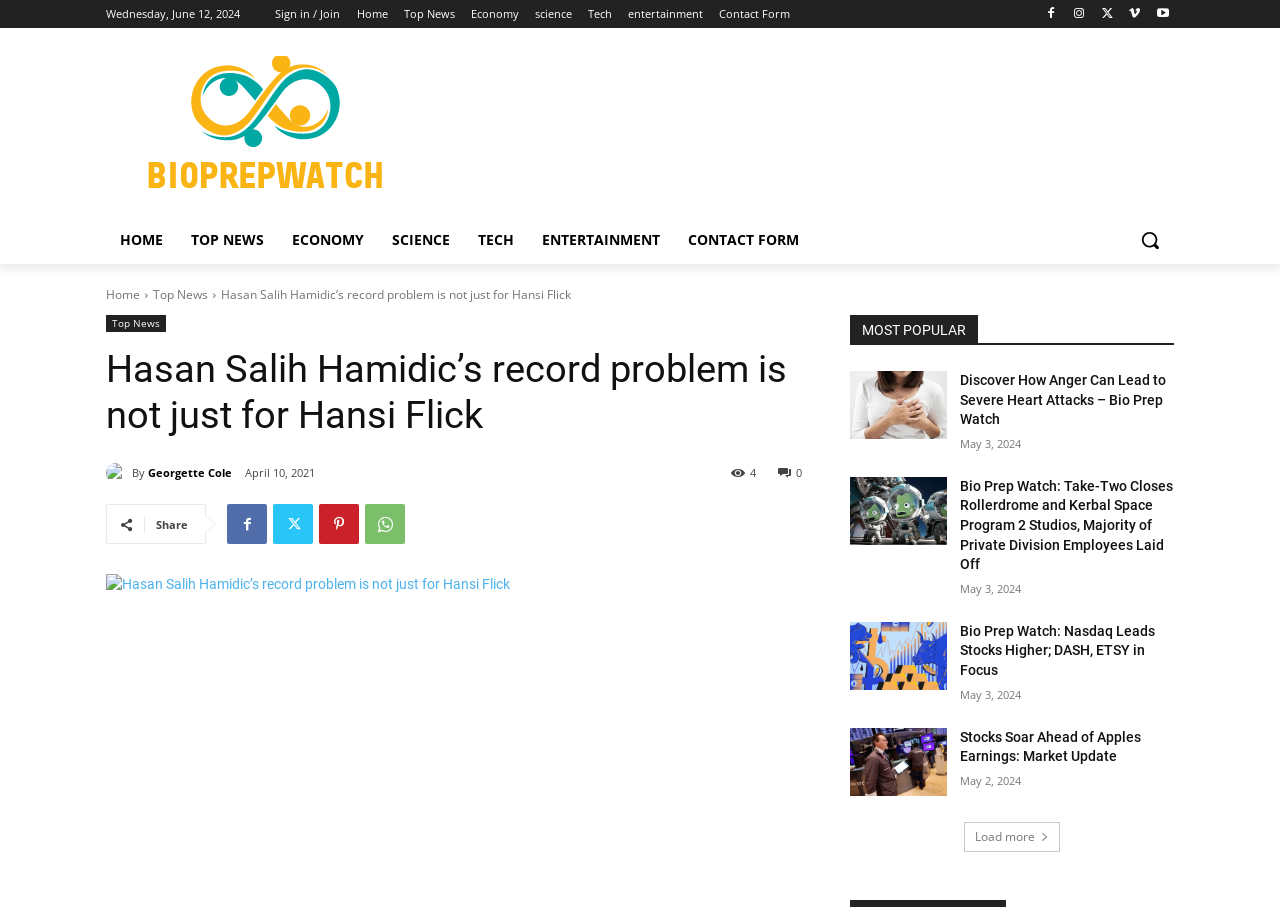Locate the bounding box coordinates of the region to be clicked to comply with the following instruction: "Read the article 'Hasan Salih Hamidic’s record problem is not just for Hansi Flick'". The coordinates must be four float numbers between 0 and 1, in the form [left, top, right, bottom].

[0.083, 0.383, 0.627, 0.483]